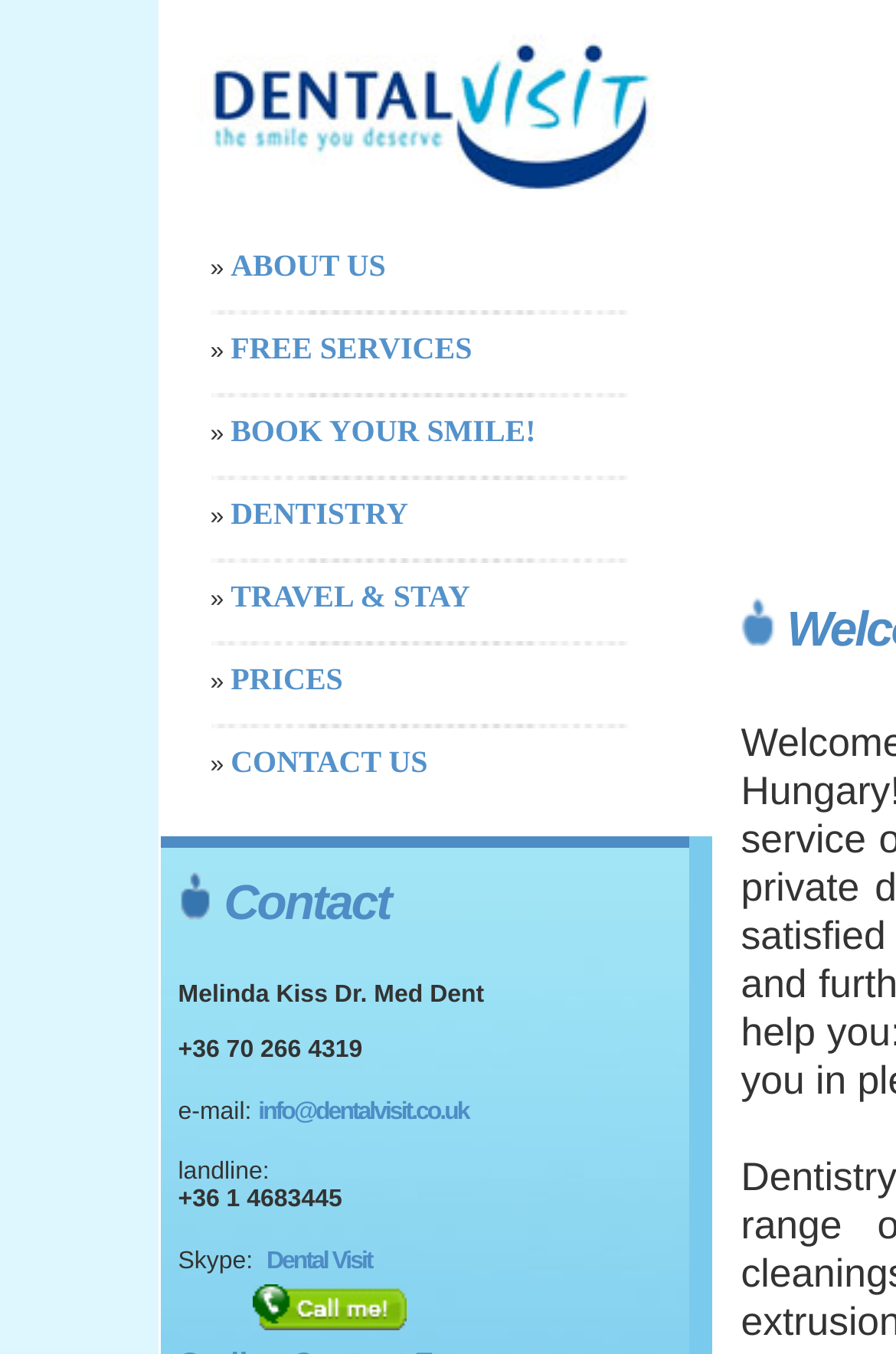Determine the bounding box coordinates for the element that should be clicked to follow this instruction: "Click on ABOUT US". The coordinates should be given as four float numbers between 0 and 1, in the format [left, top, right, bottom].

[0.257, 0.183, 0.431, 0.208]